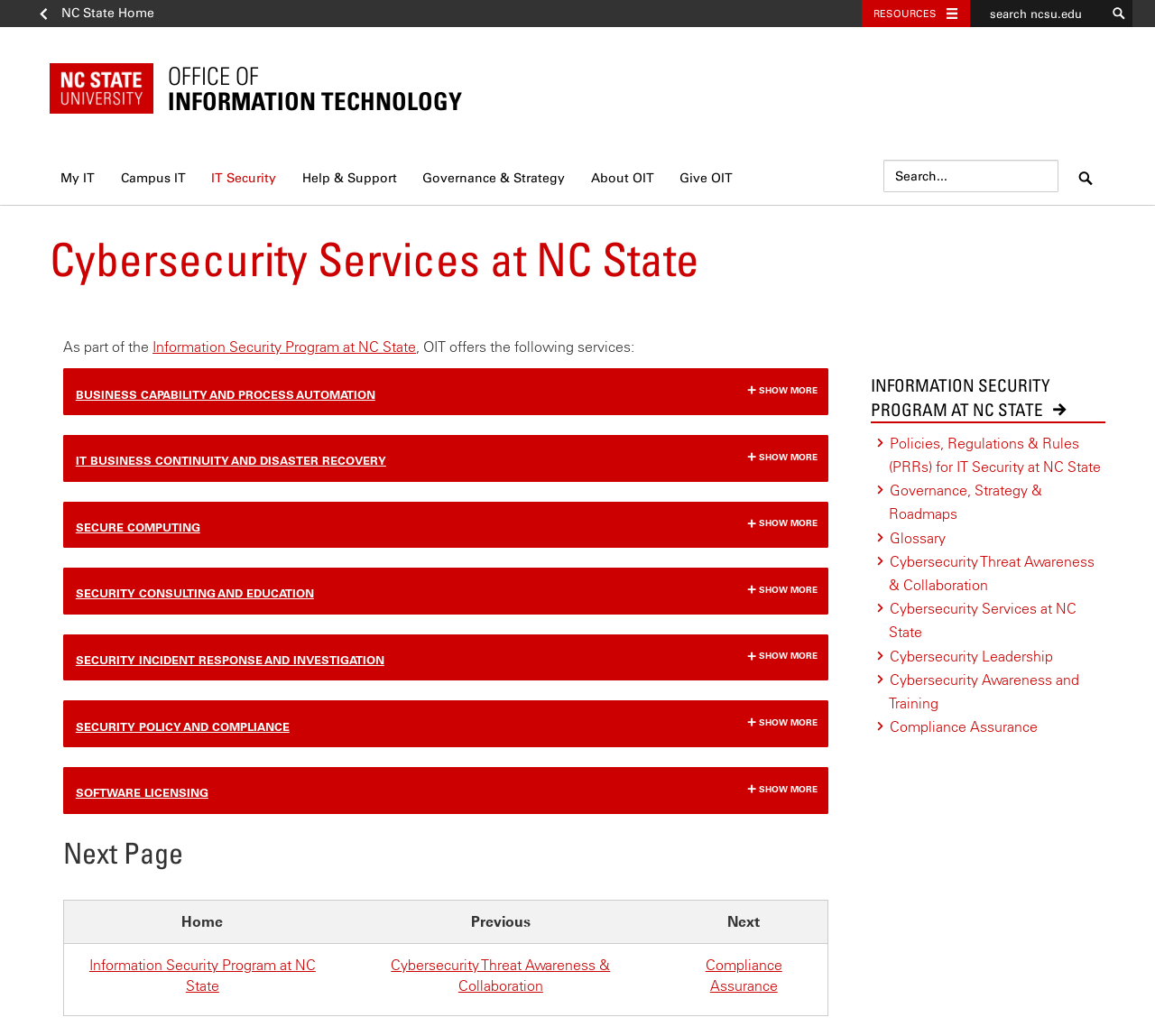Determine and generate the text content of the webpage's headline.

OFFICE OF
INFORMATION TECHNOLOGY